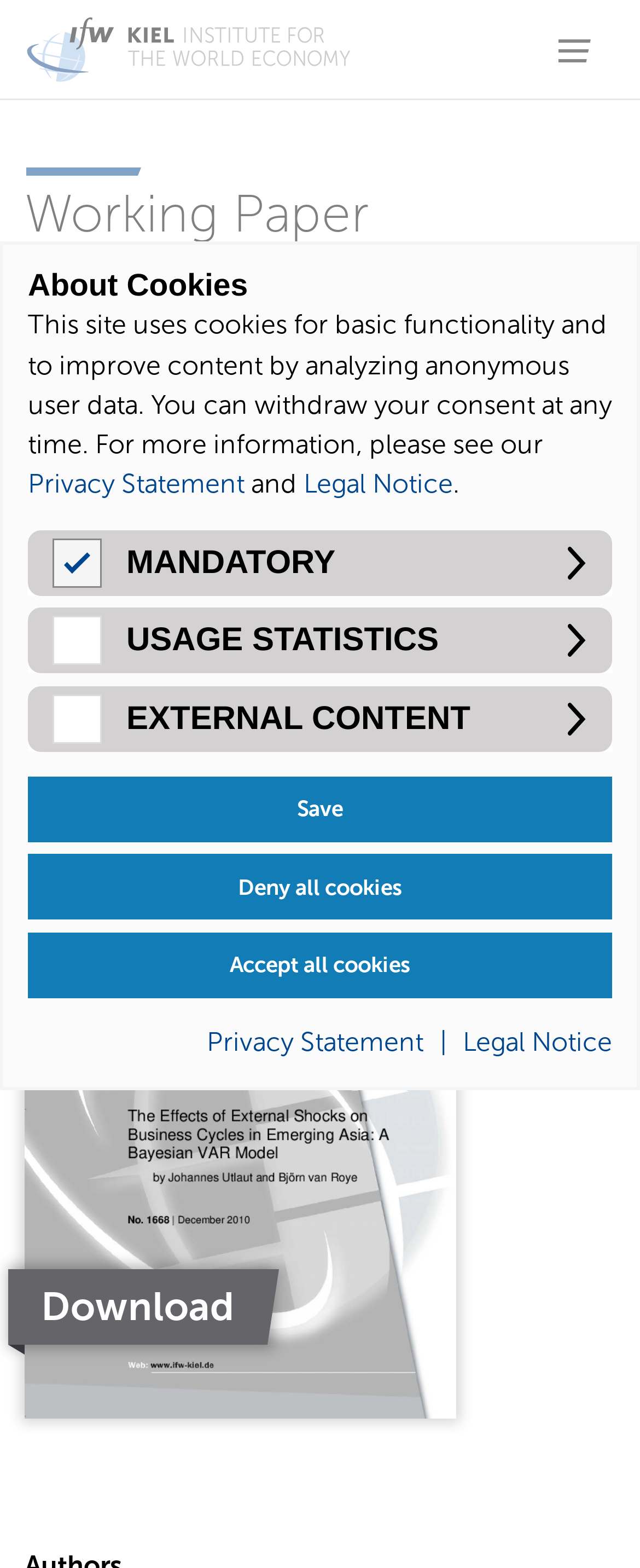Specify the bounding box coordinates of the area to click in order to follow the given instruction: "Tweet about the paper."

[0.038, 0.434, 0.133, 0.473]